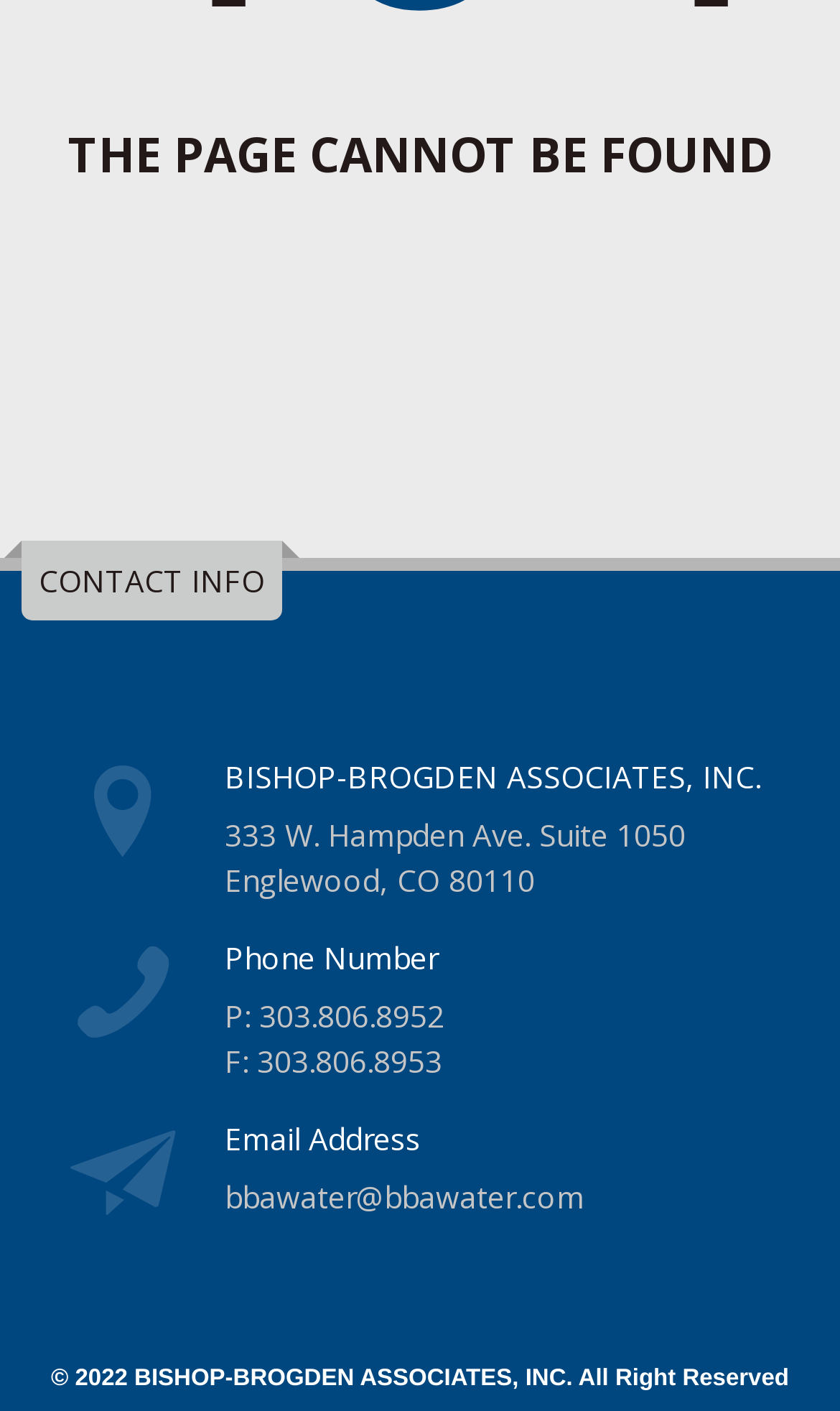Using floating point numbers between 0 and 1, provide the bounding box coordinates in the format (top-left x, top-left y, bottom-right x, bottom-right y). Locate the UI element described here: parent_node: BISHOP-BROGDEN ASSOCIATES, INC.

[0.051, 0.534, 0.242, 0.615]